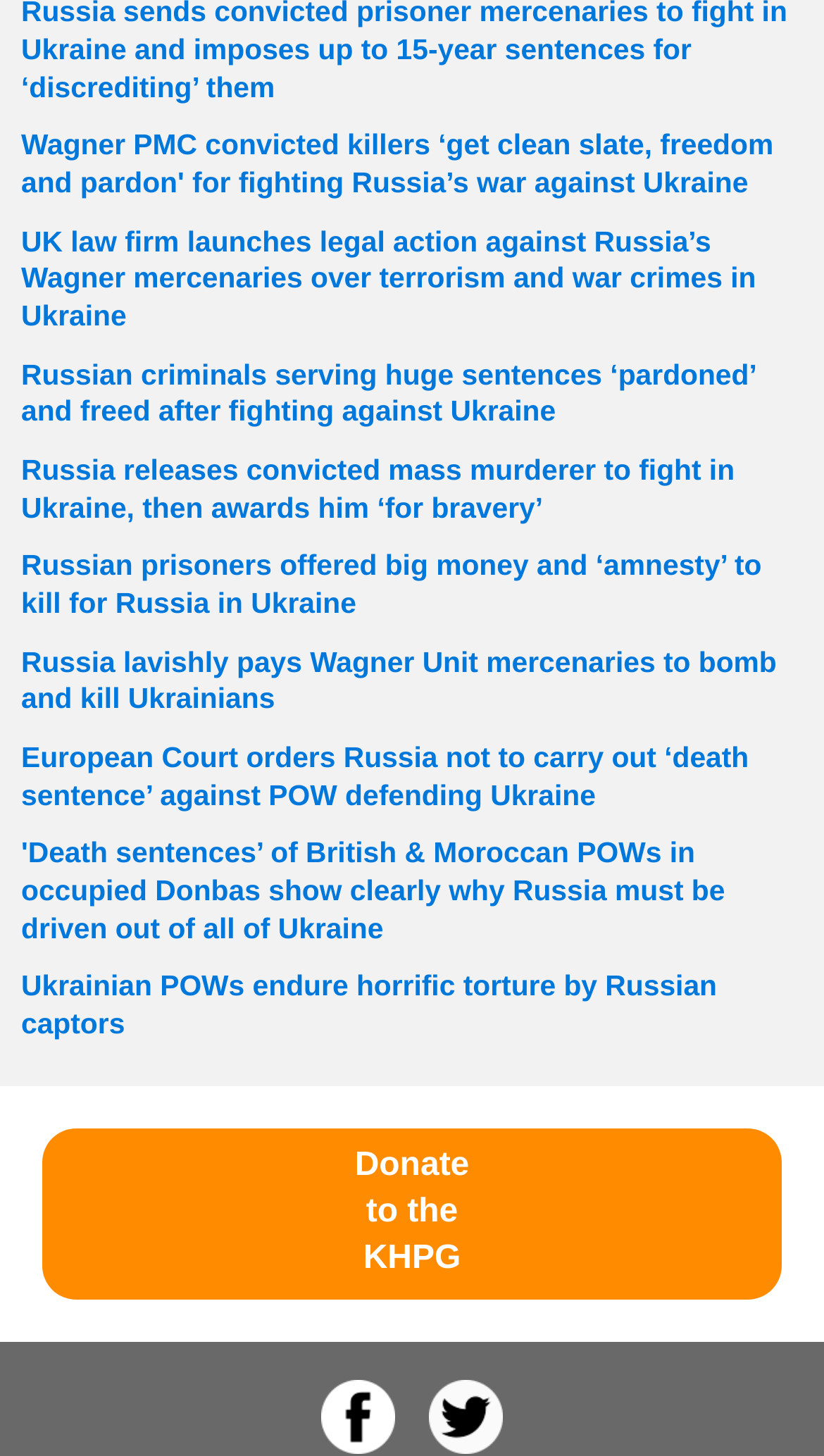Give a concise answer using only one word or phrase for this question:
What social media platforms are linked on the webpage?

Facebook and Twitter